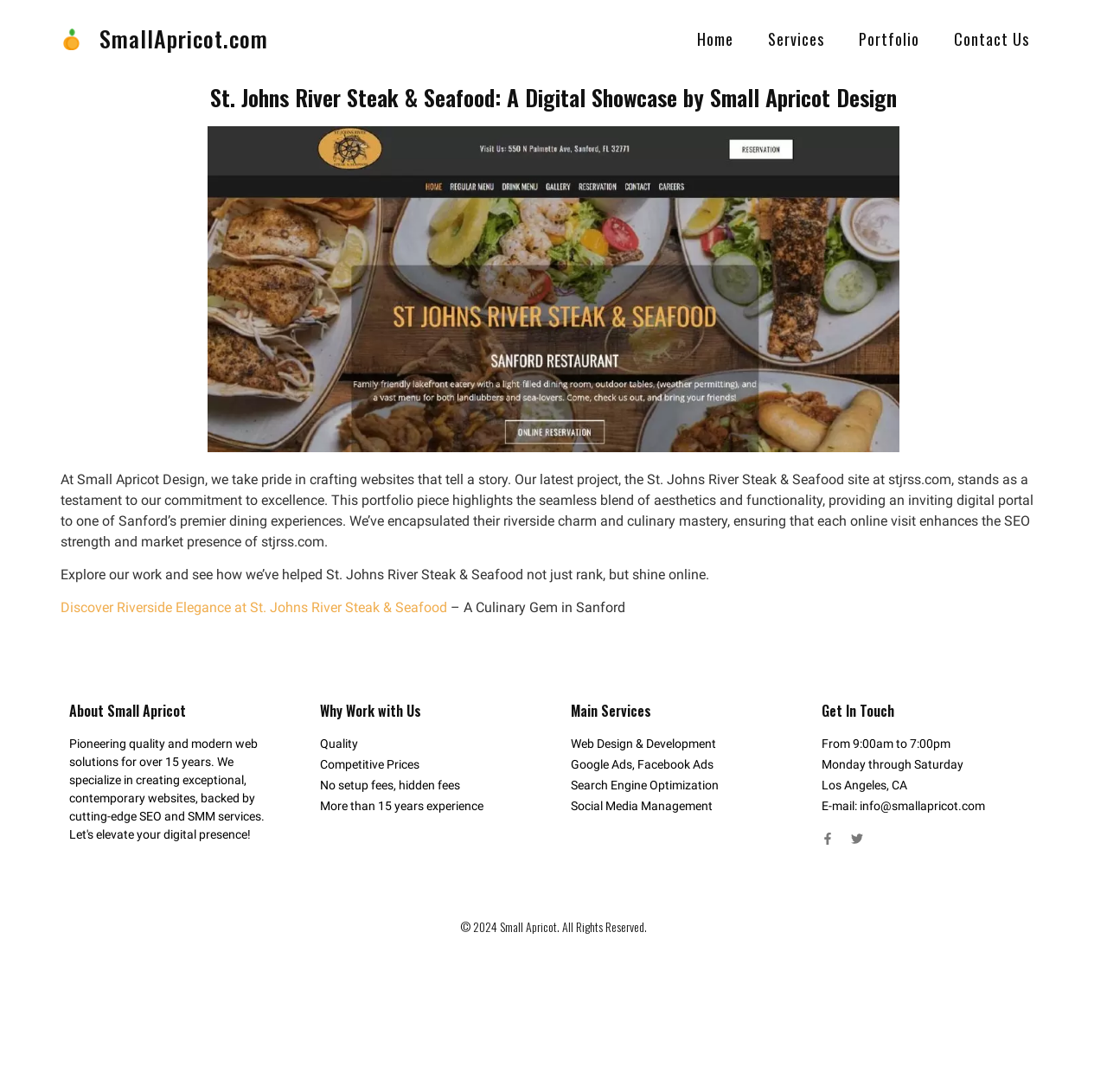Given the webpage screenshot and the description, determine the bounding box coordinates (top-left x, top-left y, bottom-right x, bottom-right y) that define the location of the UI element matching this description: SmallApricot.com

[0.09, 0.02, 0.242, 0.051]